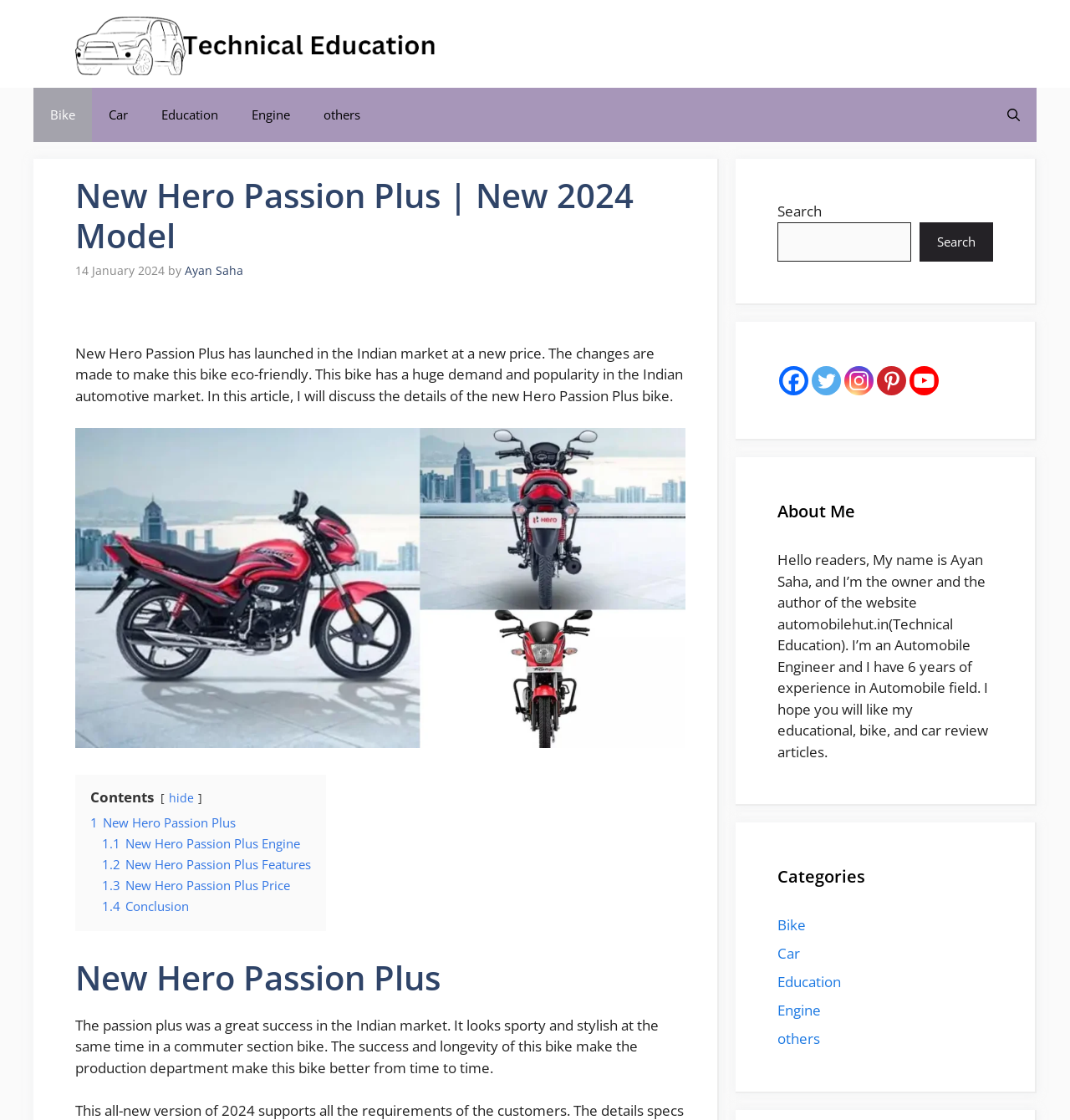Summarize the webpage comprehensively, mentioning all visible components.

The webpage is about the new Hero Passion Plus bike, a commuter section bike that has been a great success in the Indian market. At the top of the page, there is a banner with a link to the website's homepage and an image of the website's logo. Below the banner, there is a navigation menu with links to different categories such as Bike, Car, Education, Engine, and others.

The main content of the page is divided into sections. The first section has a heading "New Hero Passion Plus | New 2024 Model" and a subheading with the date "14 January 2024" and the author's name "Ayan Saha". Below the heading, there is a brief introduction to the new Hero Passion Plus bike, which has been launched in the Indian market at a new price with eco-friendly features.

To the right of the introduction, there is an image of the new Hero Passion Plus bike. Below the introduction, there is a table of contents with links to different sections of the article, including the engine, features, price, and conclusion.

The main article starts below the table of contents, with a heading "New Hero Passion Plus" and a paragraph describing the bike's success in the Indian market and its sporty and stylish design. The article continues with more details about the bike.

On the right side of the page, there are three complementary sections. The first section has a search bar with a button to search the website. The second section has links to the website's social media profiles, including Facebook, Twitter, Instagram, Pinterest, and Youtube Channel. The third section has an "About Me" section with a brief introduction to the author, Ayan Saha, an Automobile Engineer with 6 years of experience in the Automobile field. Below the "About Me" section, there is a "Categories" section with links to different categories such as Bike, Car, Education, Engine, and others.